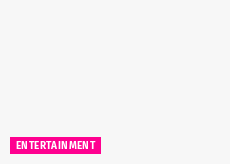Answer the question below in one word or phrase:
What is the purpose of the bold, pink text?

To draw attention